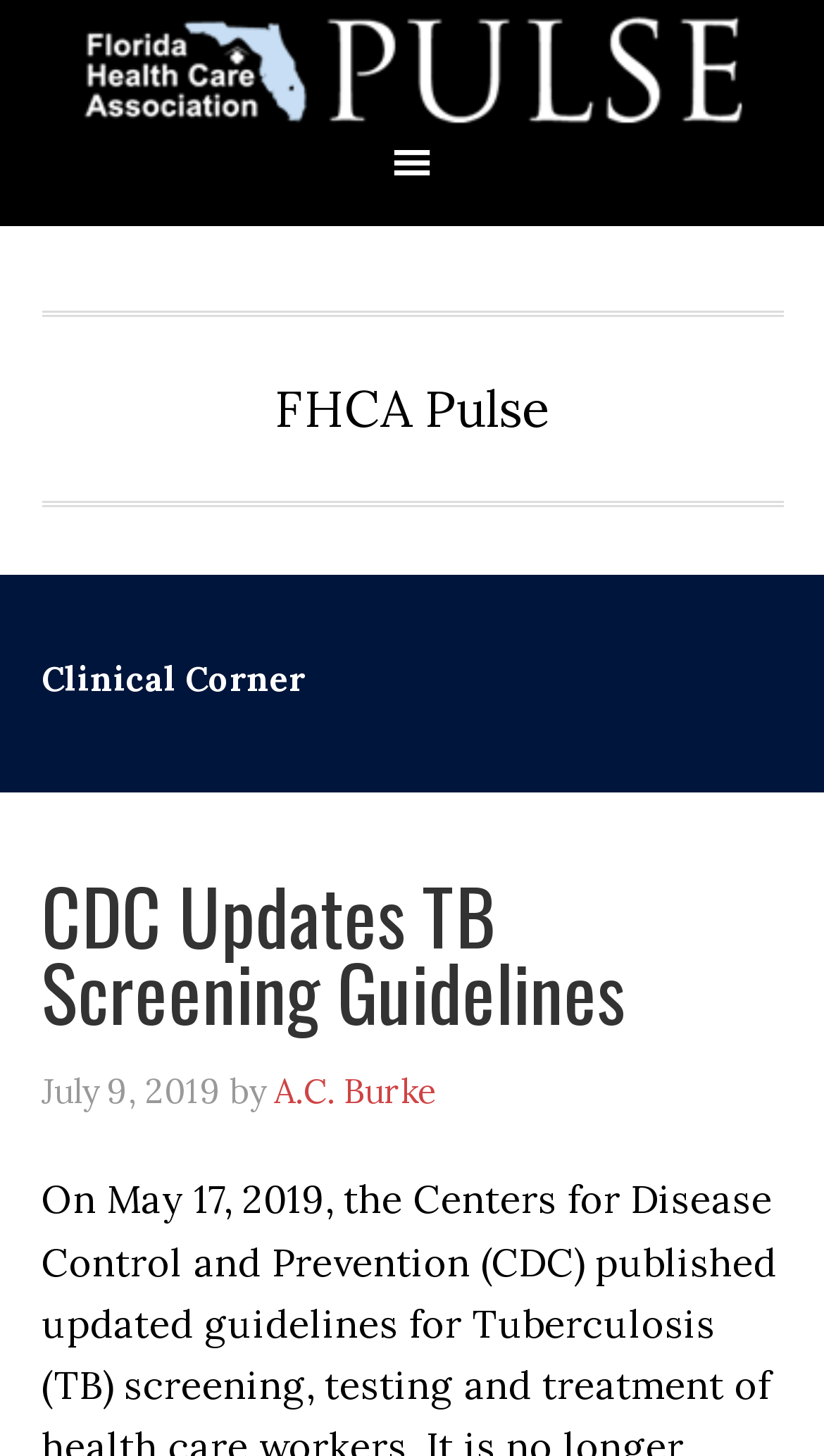Generate a comprehensive description of the webpage.

The webpage is titled "Clinical Corner – Page 2" and appears to be a blog or news article page. At the top, there are four "skip to" links, which are clustered together and take up a small portion of the screen. Below these links, there is a prominent link to "FHCA PULSE" that spans the entire width of the page.

The main navigation menu is located below the "FHCA PULSE" link and takes up about 15% of the page's height. The menu is labeled as "Main" and likely contains links to other sections of the website.

The main content area of the page is divided into sections, with the first section being a header titled "Clinical Corner". This header is centered on the page and takes up about 40% of the page's width. Below the header, there is a subheading titled "CDC Updates TB Screening Guidelines", which is also centered on the page. This subheading is accompanied by a link to the article, a timestamp indicating the article was published on July 9, 2019, and the author's name, "A.C. Burke".

Overall, the webpage appears to be a simple and straightforward layout, with a clear hierarchy of information and easy-to-read text.